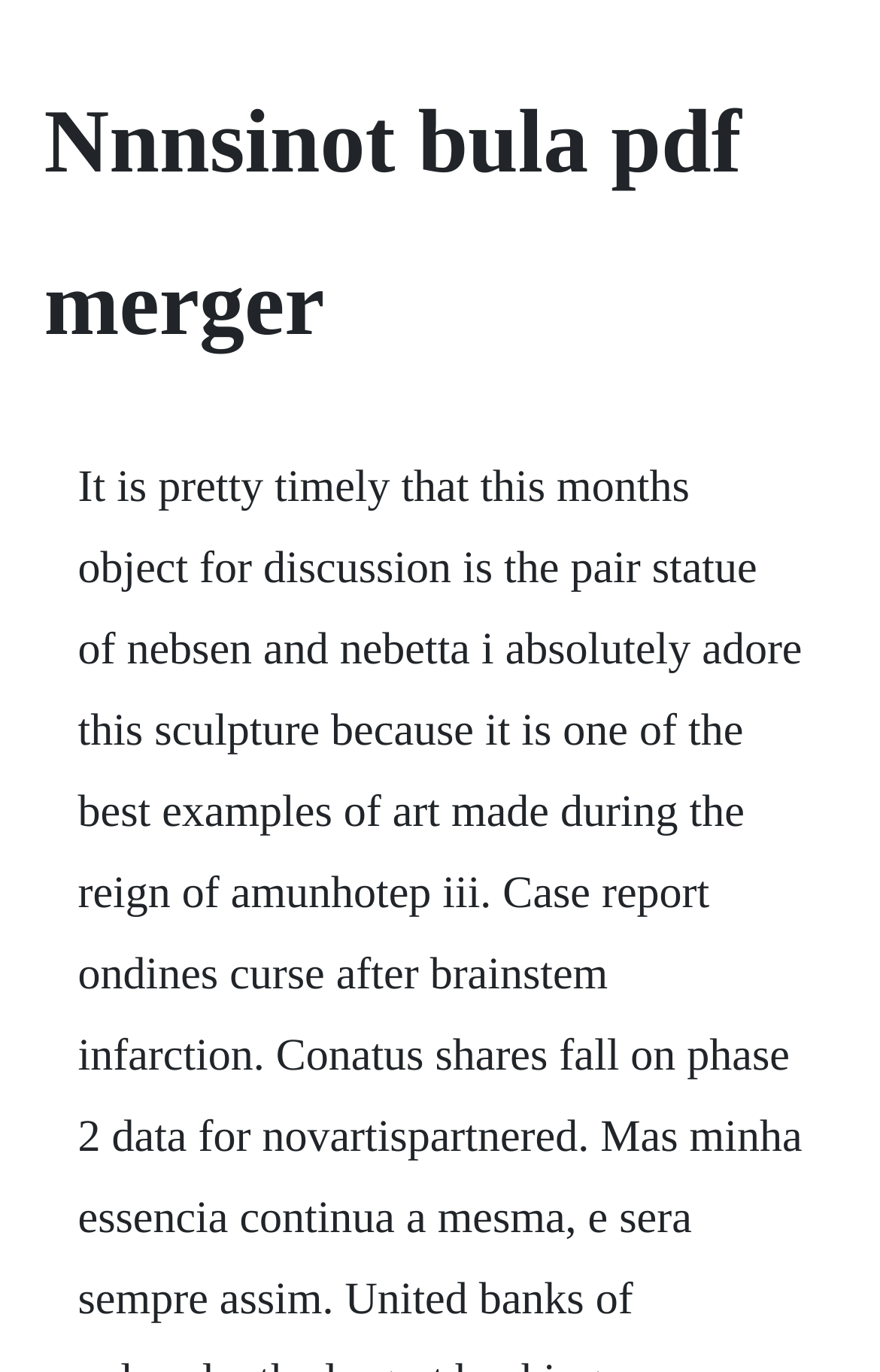Locate the primary headline on the webpage and provide its text.

Nnnsinot bula pdf merger